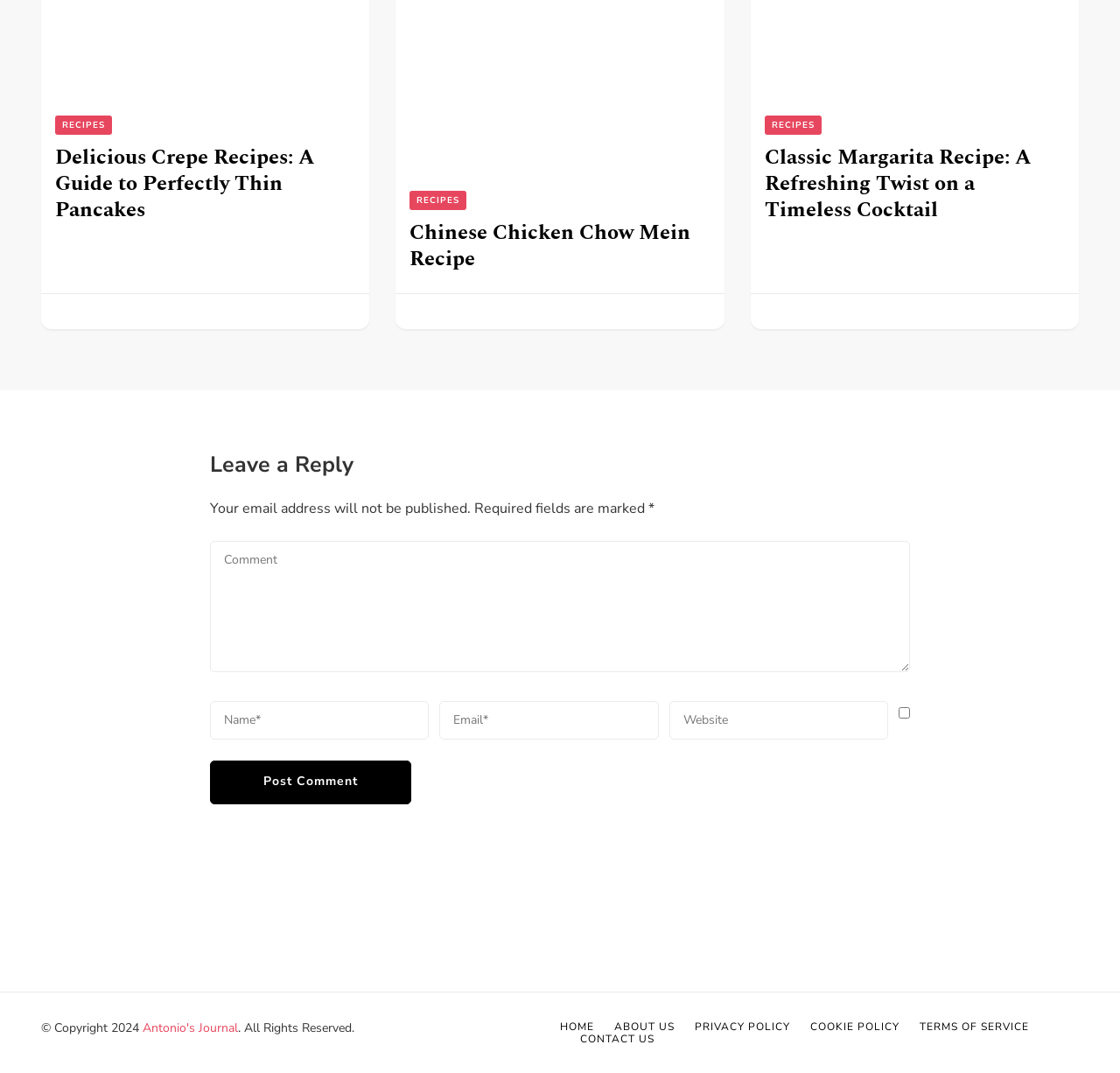How many links are in the footer section? From the image, respond with a single word or brief phrase.

7